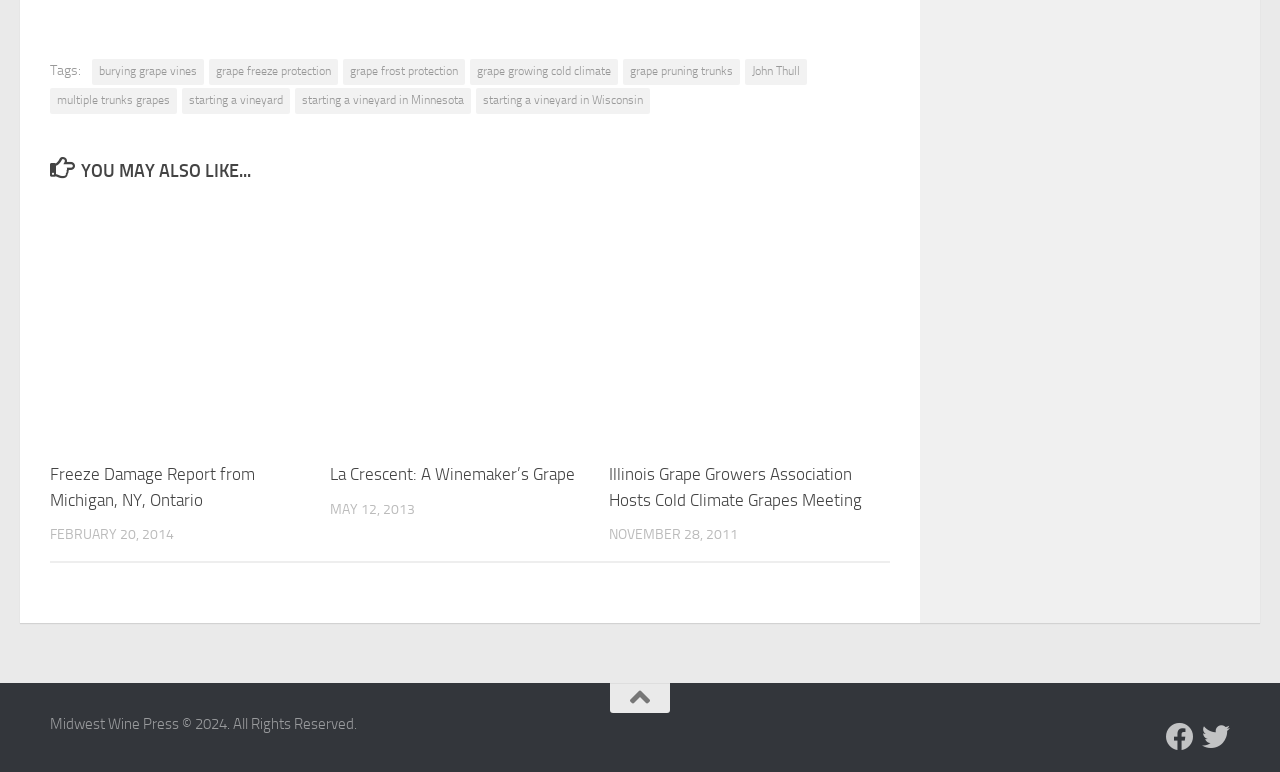Answer the question using only one word or a concise phrase: What is the topic of the first article?

Freeze Damage Report